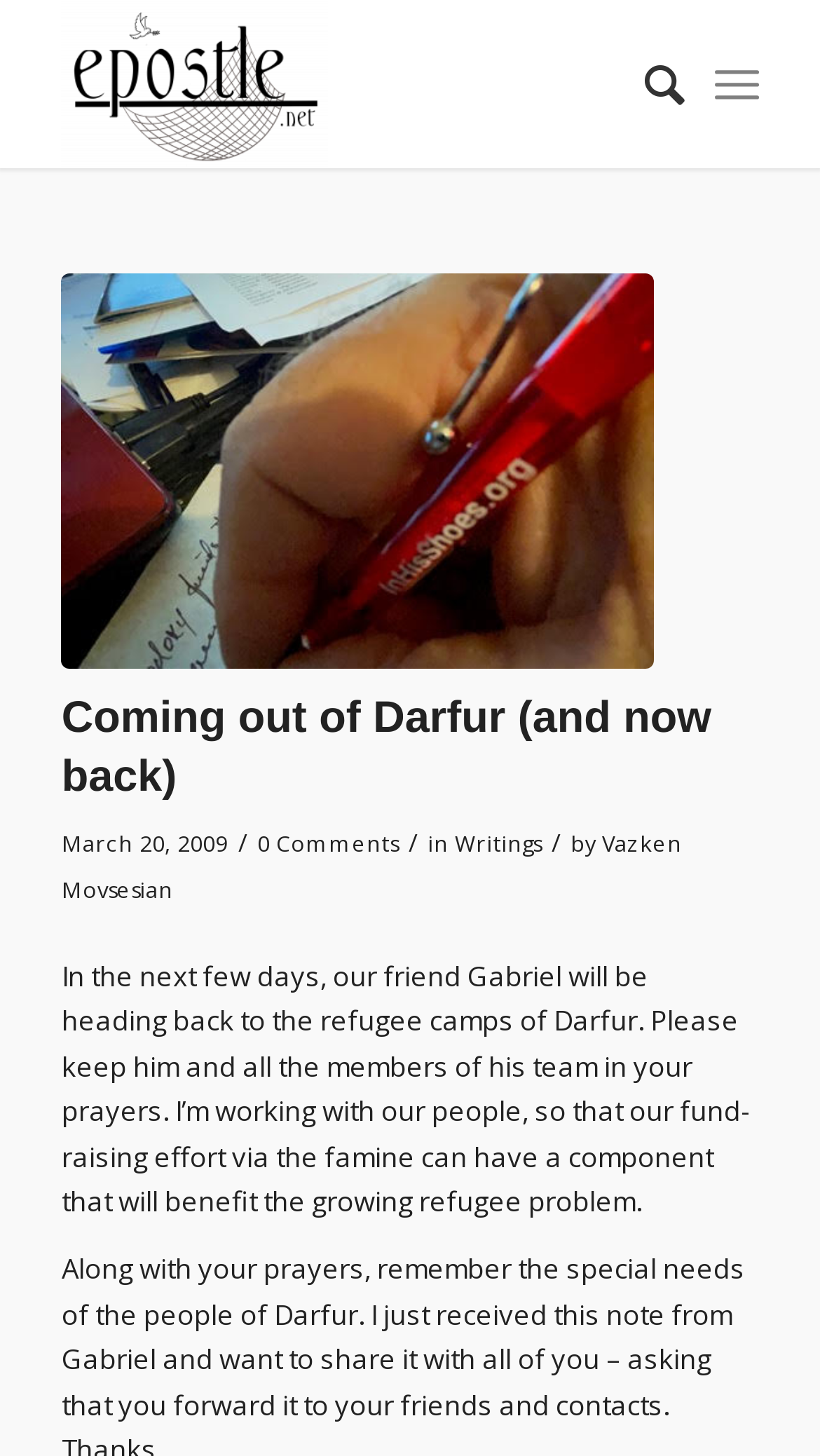How many comments does the article have?
Using the picture, provide a one-word or short phrase answer.

0